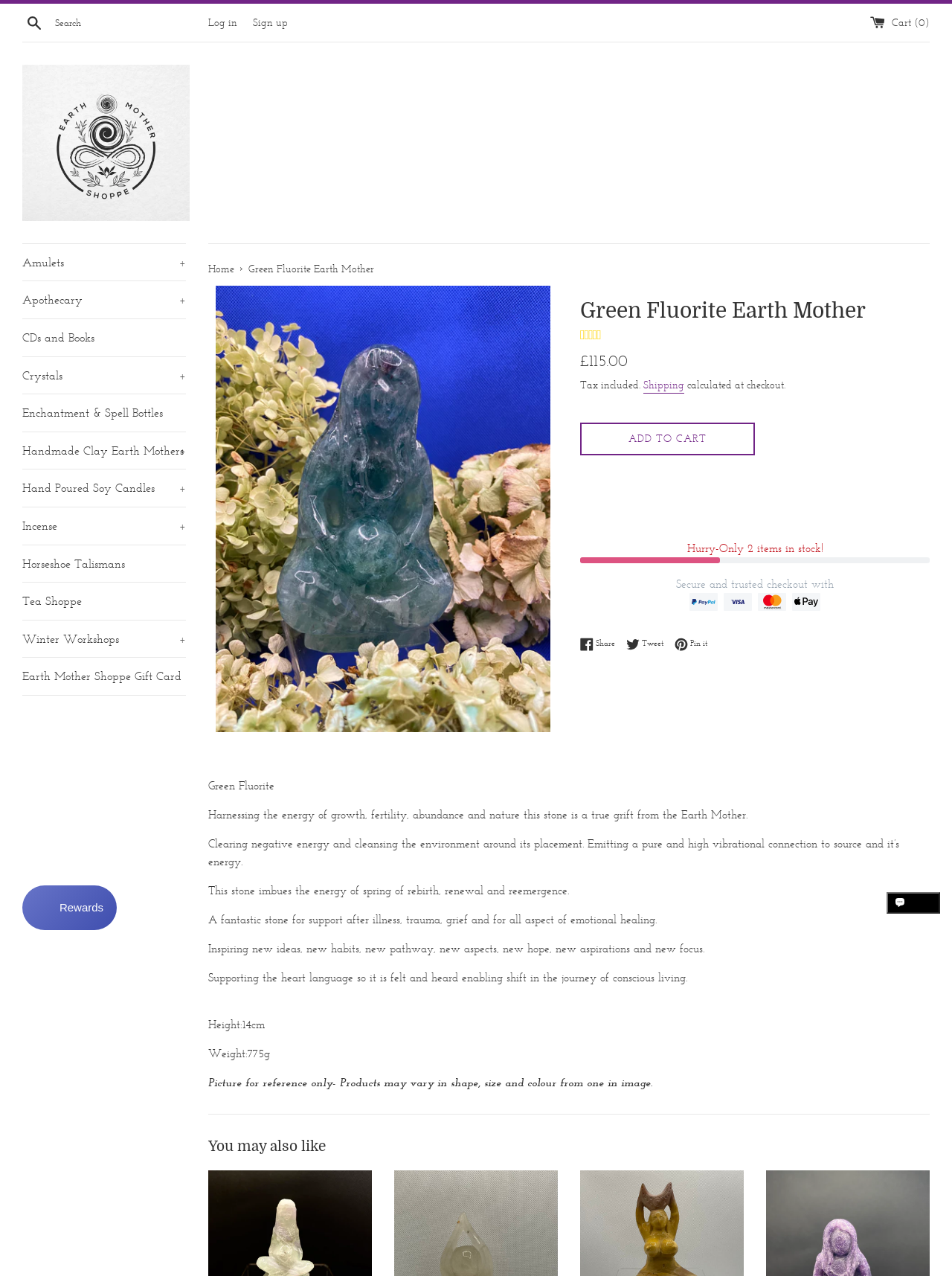Answer this question using a single word or a brief phrase:
How many items are in stock?

2